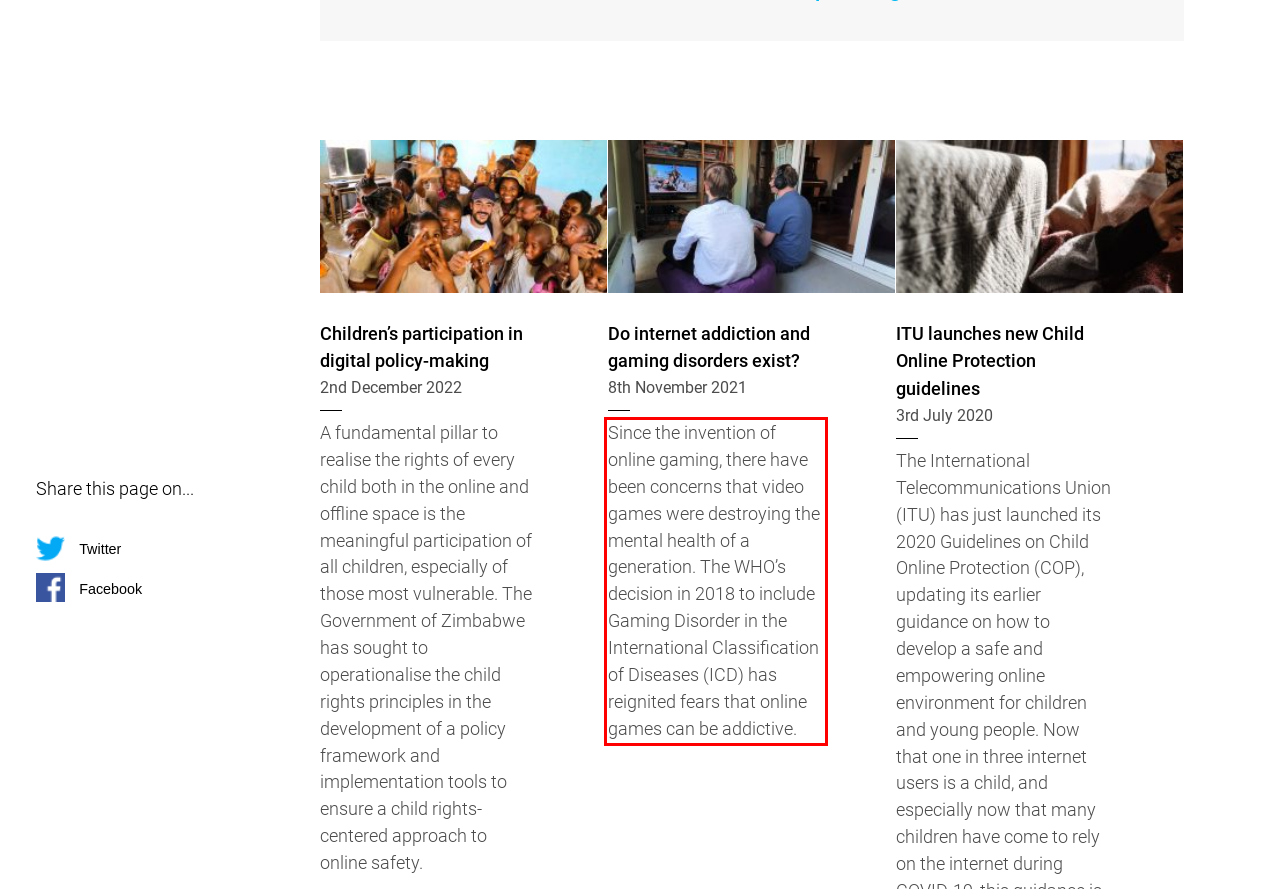You are provided with a screenshot of a webpage that includes a UI element enclosed in a red rectangle. Extract the text content inside this red rectangle.

Since the invention of online gaming, there have been concerns that video games were destroying the mental health of a generation. The WHO’s decision in 2018 to include Gaming Disorder in the International Classification of Diseases (ICD) has reignited fears that online games can be addictive.